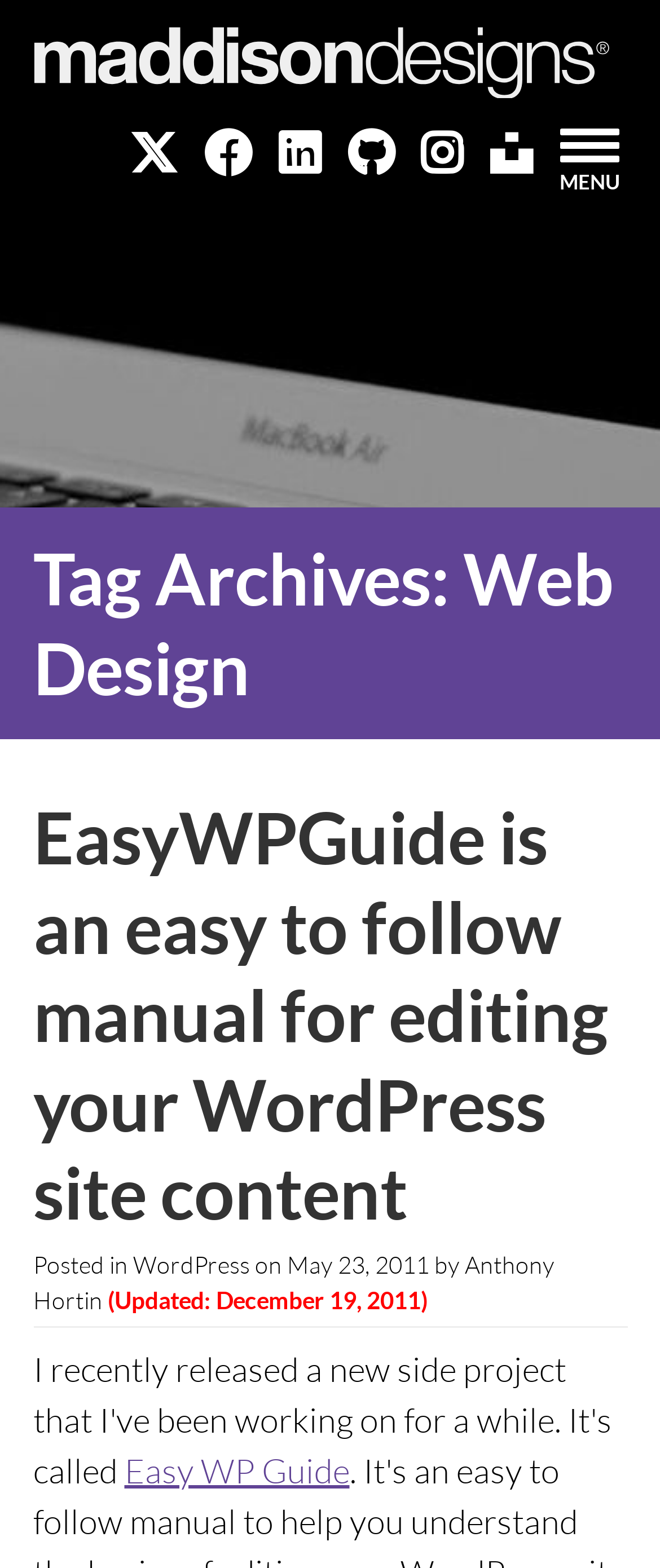What is the category of the archive?
Please analyze the image and answer the question with as much detail as possible.

The category of the archive can be determined by looking at the heading 'Tag Archives: Web Design' which indicates that the current page is an archive of posts related to web design.